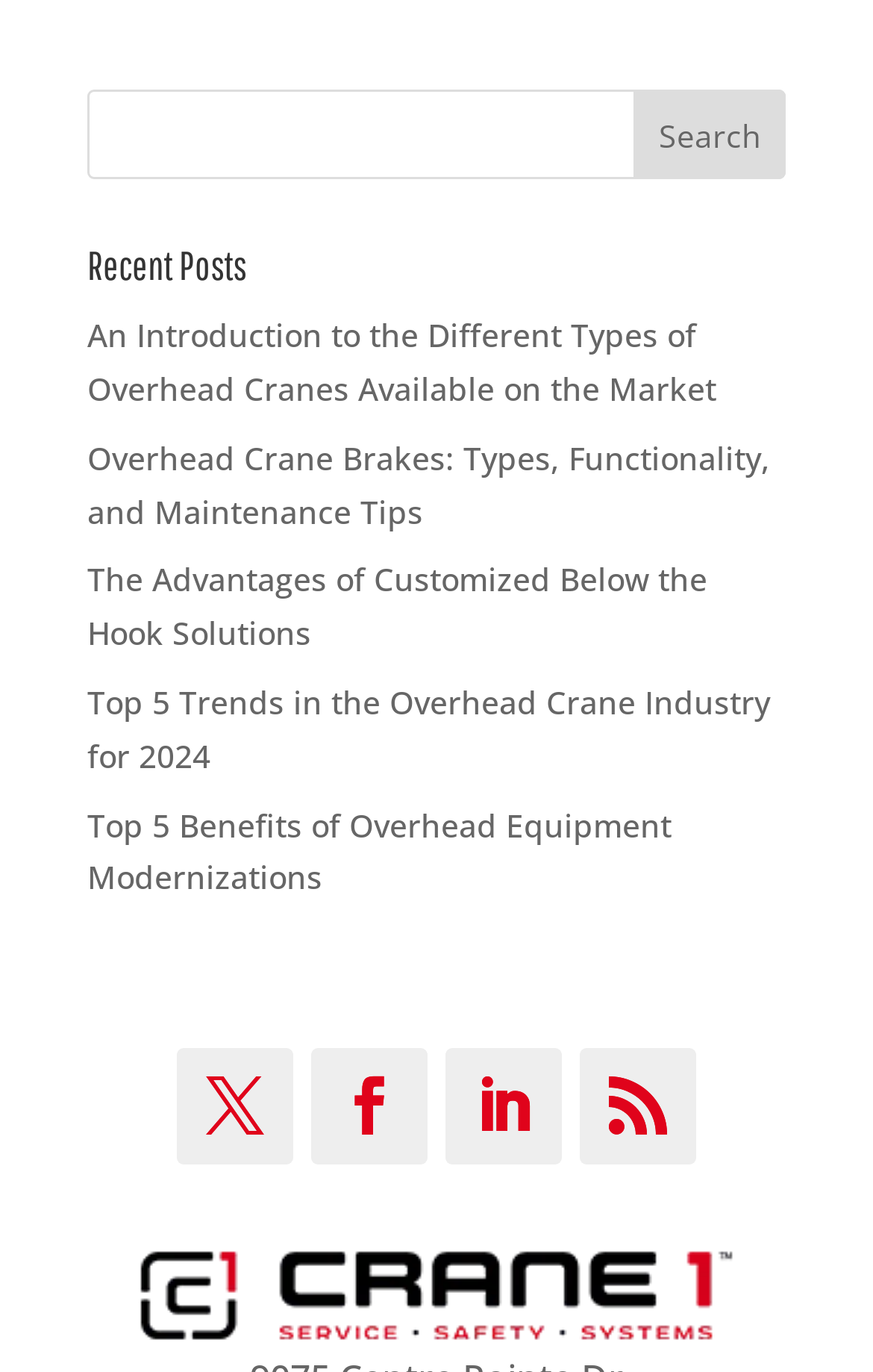What is the icon above the links under 'Recent Posts'?
Use the screenshot to answer the question with a single word or phrase.

An image